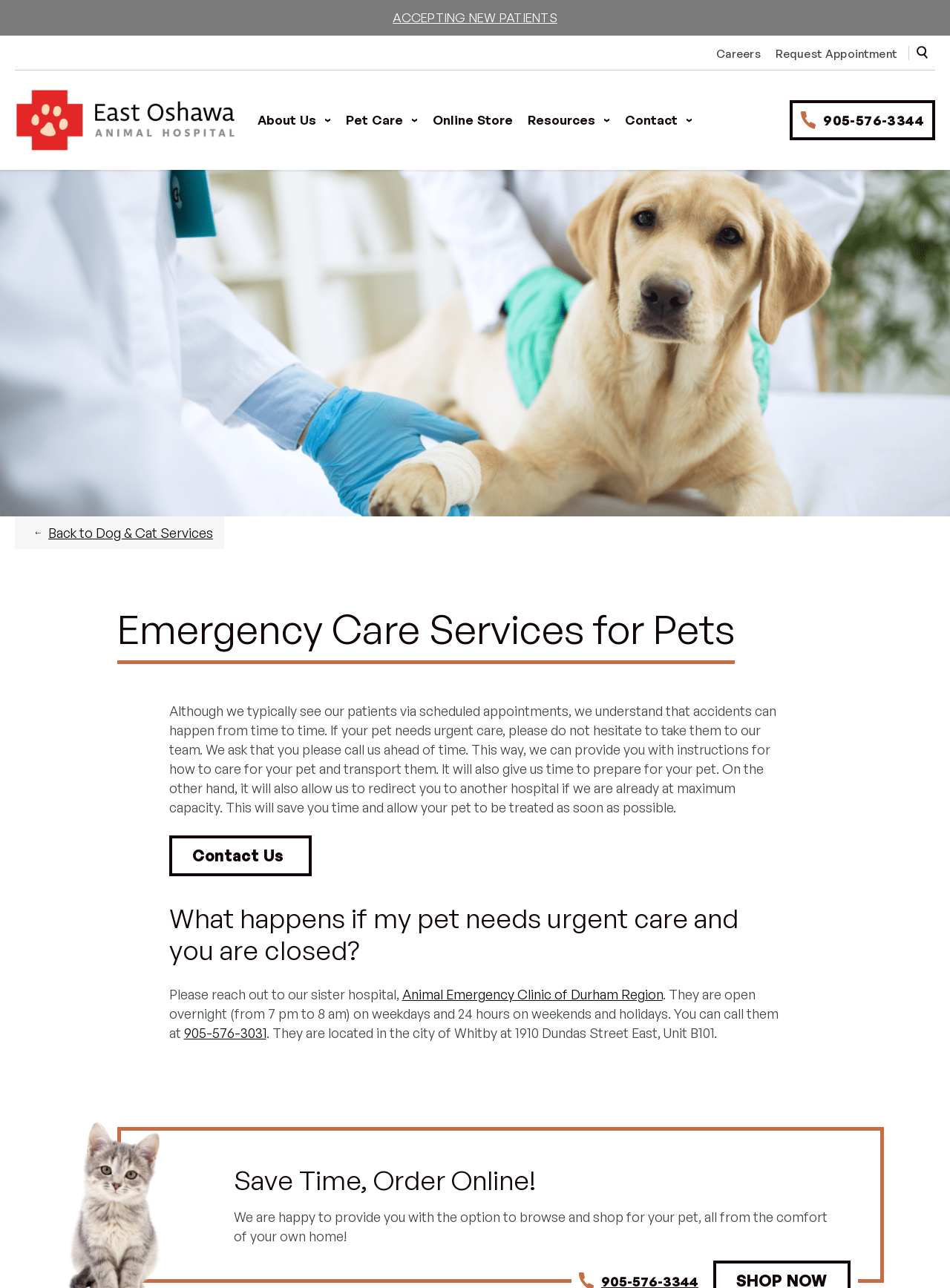Generate the main heading text from the webpage.

Emergency Care Services for Pets